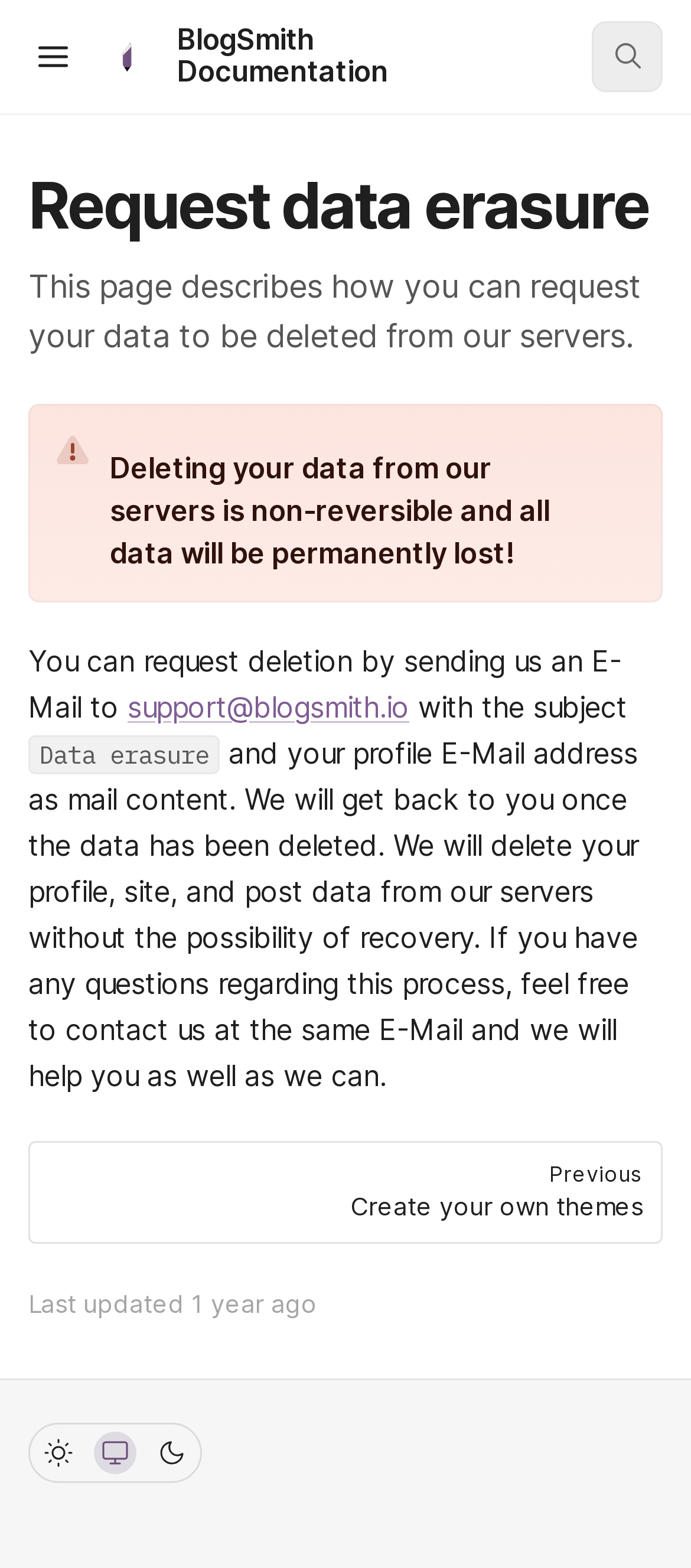Provide a short answer to the following question with just one word or phrase: What is the current theme of this webpage?

System theme